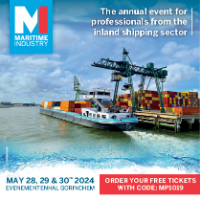Describe every detail you can see in the image.

The image promotes the "Maritime Industry" event, highlighting it as an annual gathering for professionals in the inland shipping sector. The scene features a vibrant waterway with a cargo vessel positioned near a dock, showcasing containers that reflect the maritime logistics industry. Above the vessel, a large crane is engaged in loading or unloading operations, emphasizing the dynamic nature of the shipping activities. The event is scheduled for May 28, 29, and 30, 2024, in Eventen, Groningen. It encourages viewers to order free tickets using the provided code "MPI019." The overall design melds informative text with engaging visuals, effectively capturing the essence of the maritime industry.